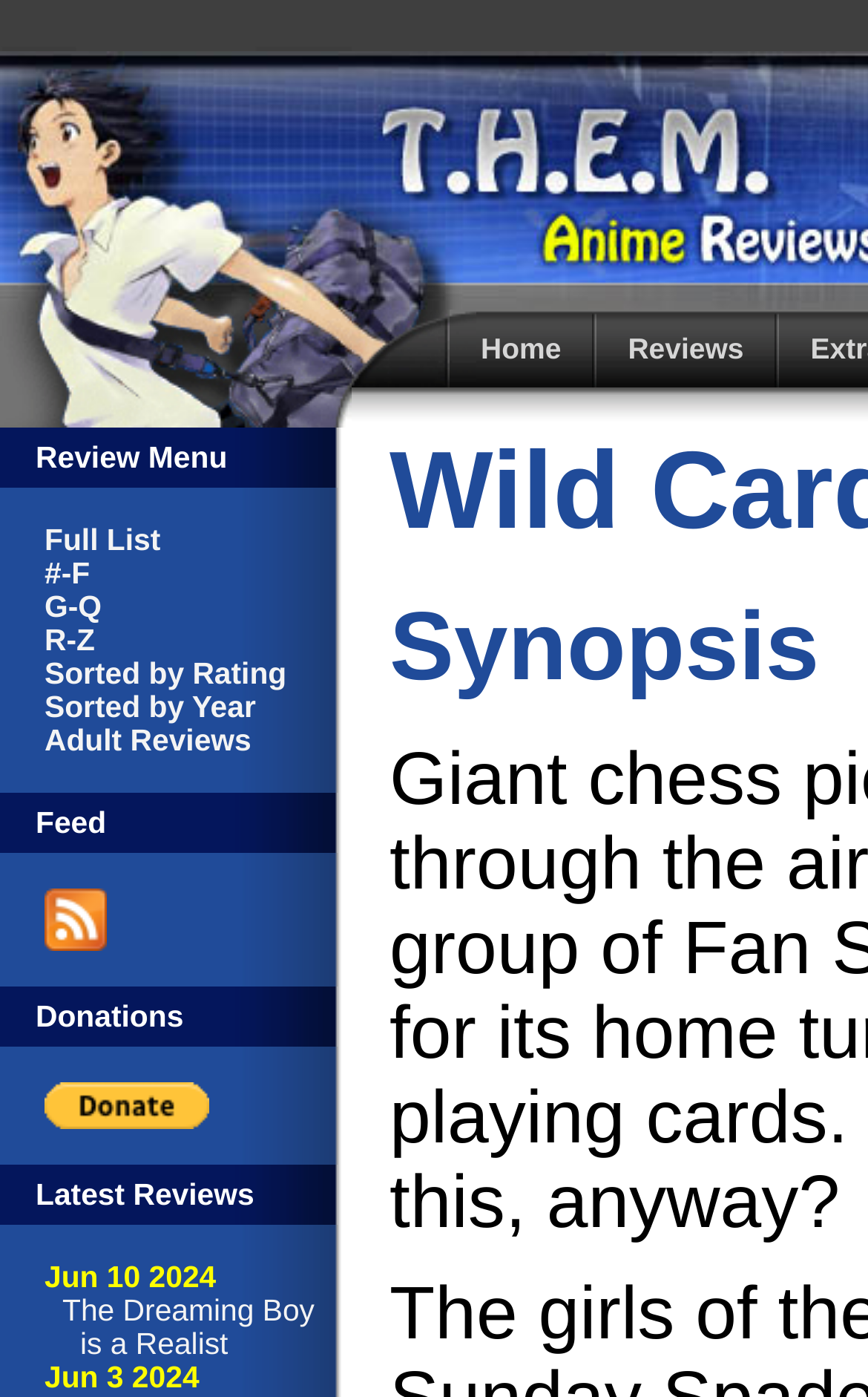Respond to the question below with a single word or phrase: What is the purpose of the 'Feed' section?

Subscribe to reviews